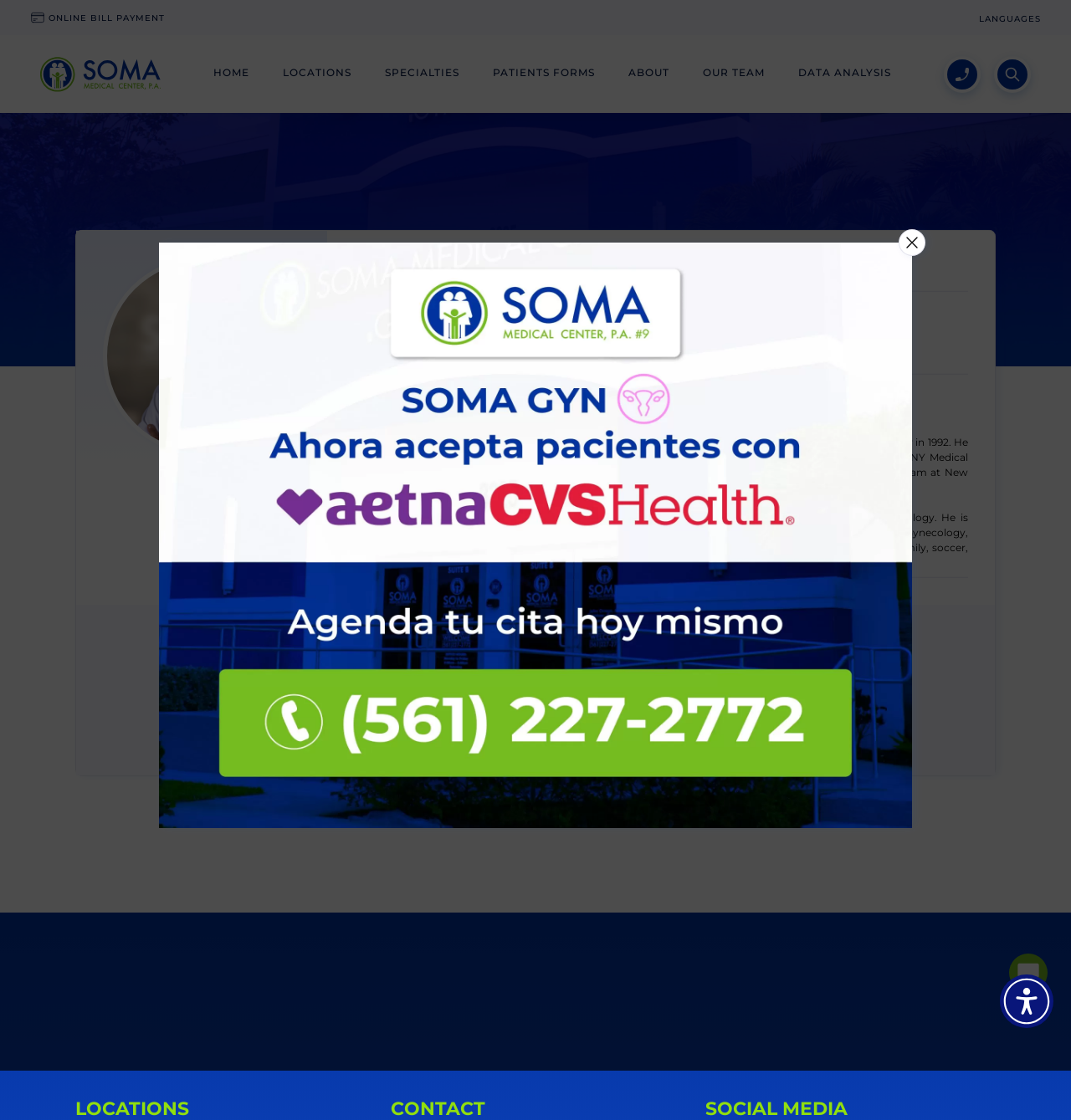Please predict the bounding box coordinates of the element's region where a click is necessary to complete the following instruction: "Search by title in the search box". The coordinates should be represented by four float numbers between 0 and 1, i.e., [left, top, right, bottom].

[0.024, 0.352, 0.976, 0.379]